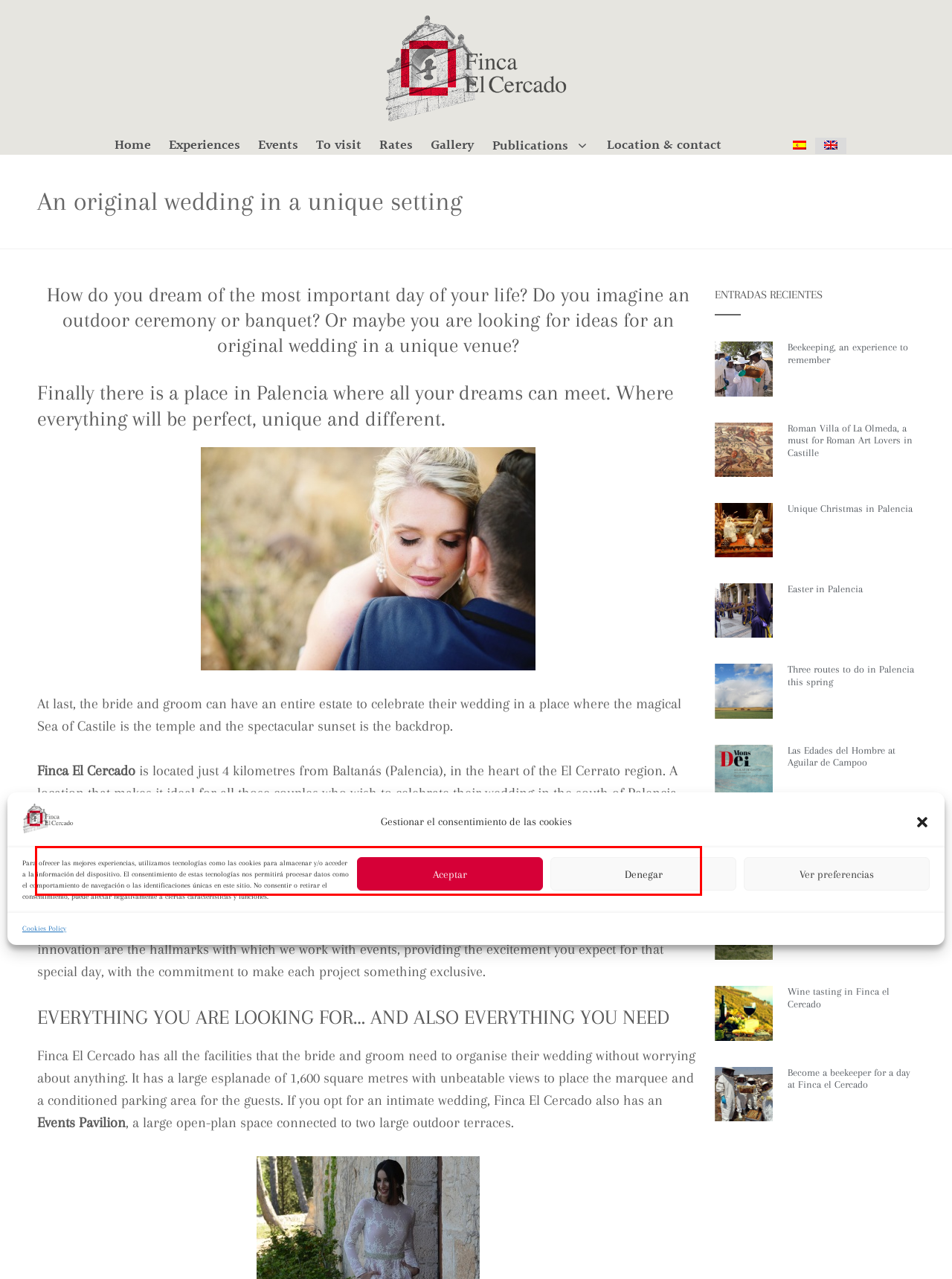Using the webpage screenshot, recognize and capture the text within the red bounding box.

It is a magical space, where nature itself offers a setting that no wedding hall can match, and where birdsong is the best musical background that the bride and groom can imagine for their banquet.